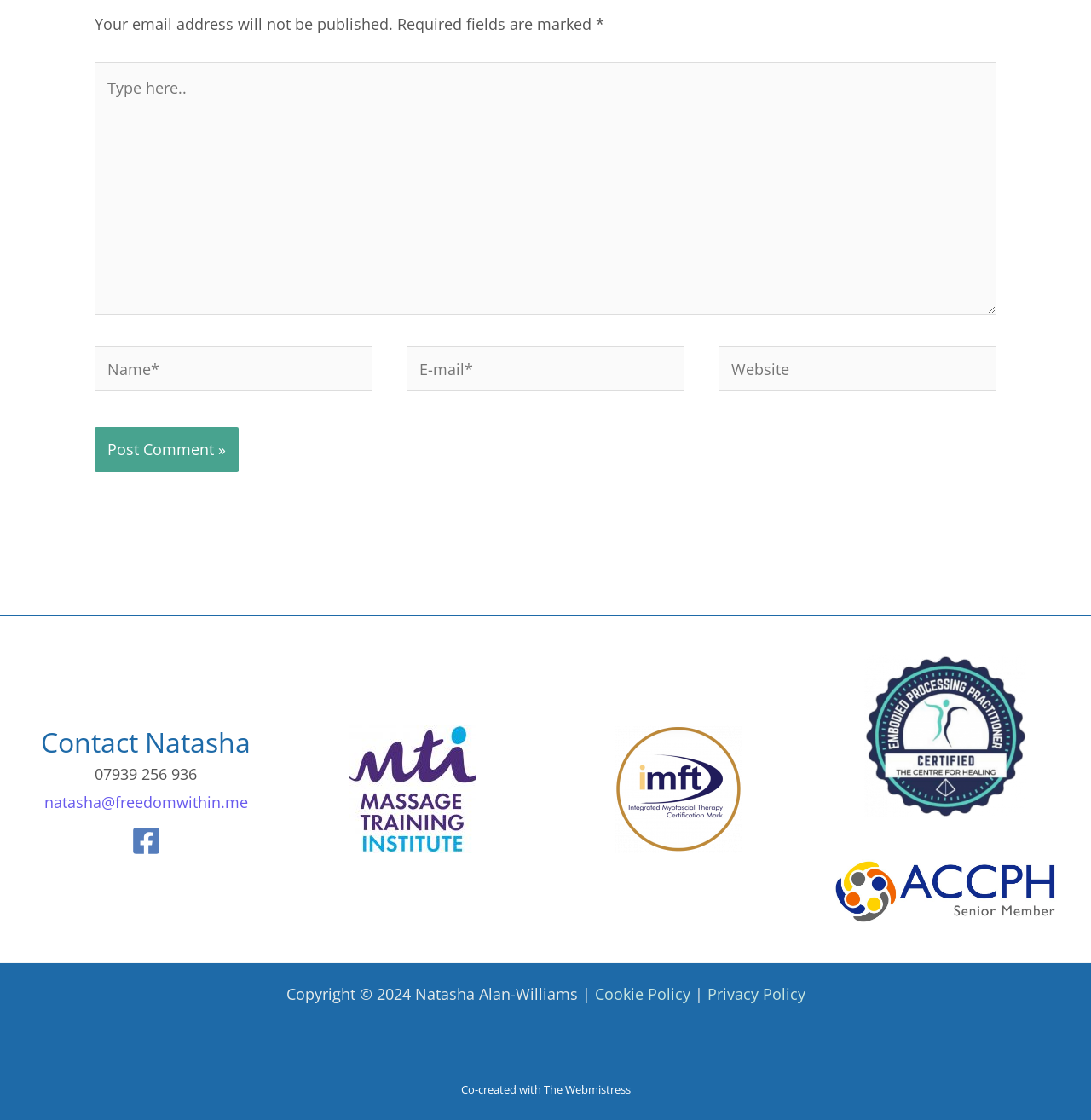Specify the bounding box coordinates of the area to click in order to execute this command: 'Type your email address'. The coordinates should consist of four float numbers ranging from 0 to 1, and should be formatted as [left, top, right, bottom].

[0.373, 0.309, 0.627, 0.349]